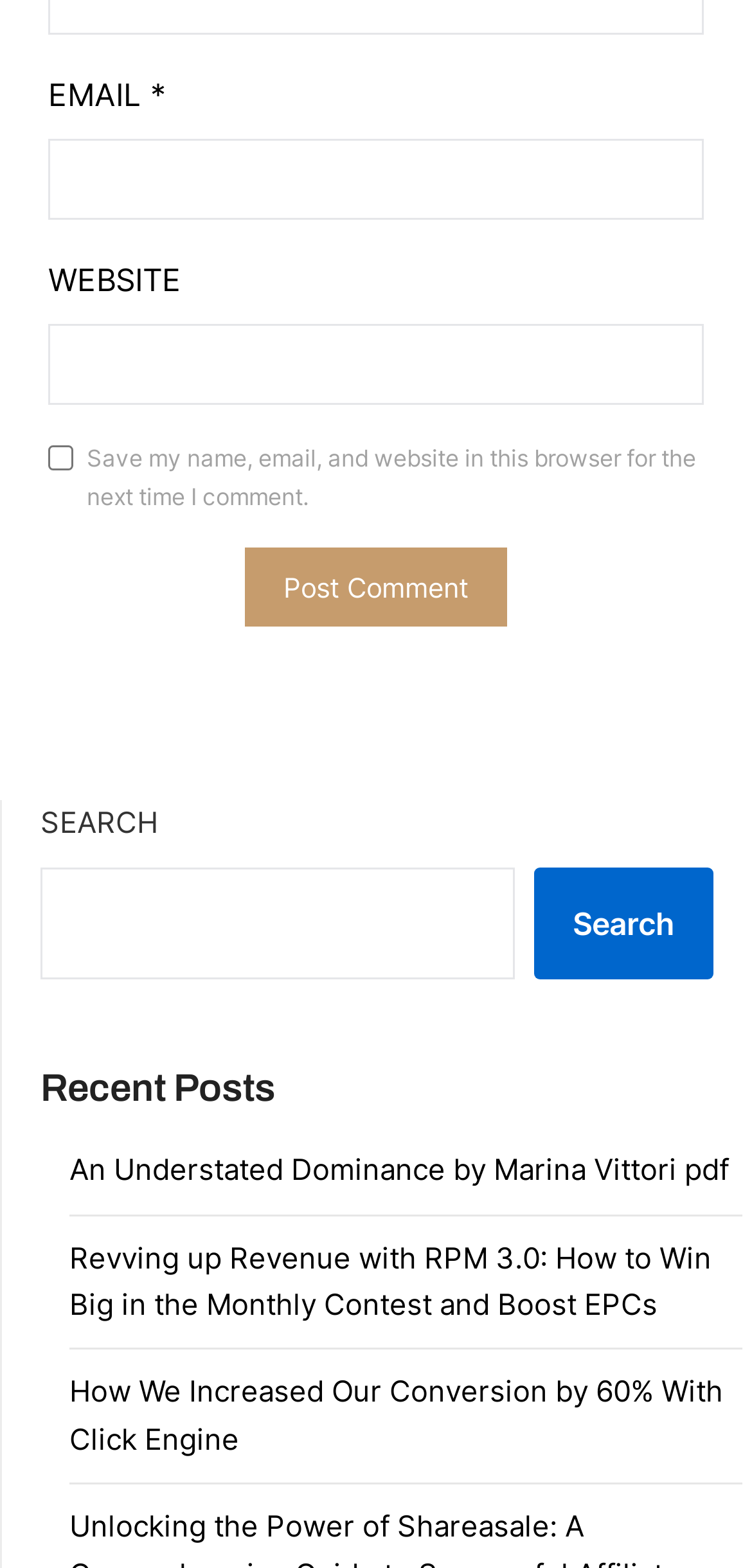Please specify the bounding box coordinates of the element that should be clicked to execute the given instruction: 'Read recent post 'An Understated Dominance by Marina Vittori pdf''. Ensure the coordinates are four float numbers between 0 and 1, expressed as [left, top, right, bottom].

[0.092, 0.734, 0.969, 0.758]